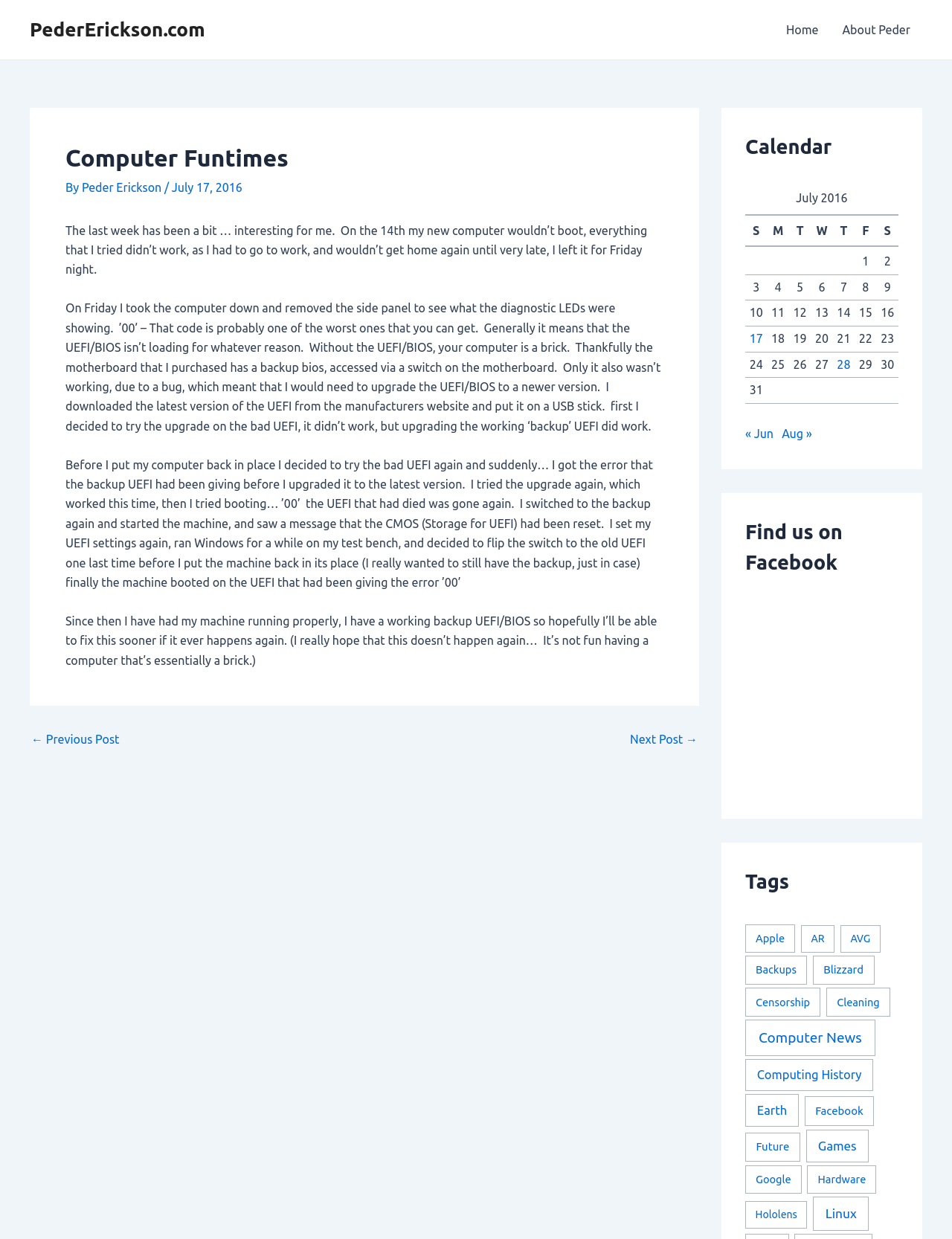Please find the bounding box coordinates of the element that needs to be clicked to perform the following instruction: "Click on the 'Home' link". The bounding box coordinates should be four float numbers between 0 and 1, represented as [left, top, right, bottom].

[0.813, 0.0, 0.872, 0.048]